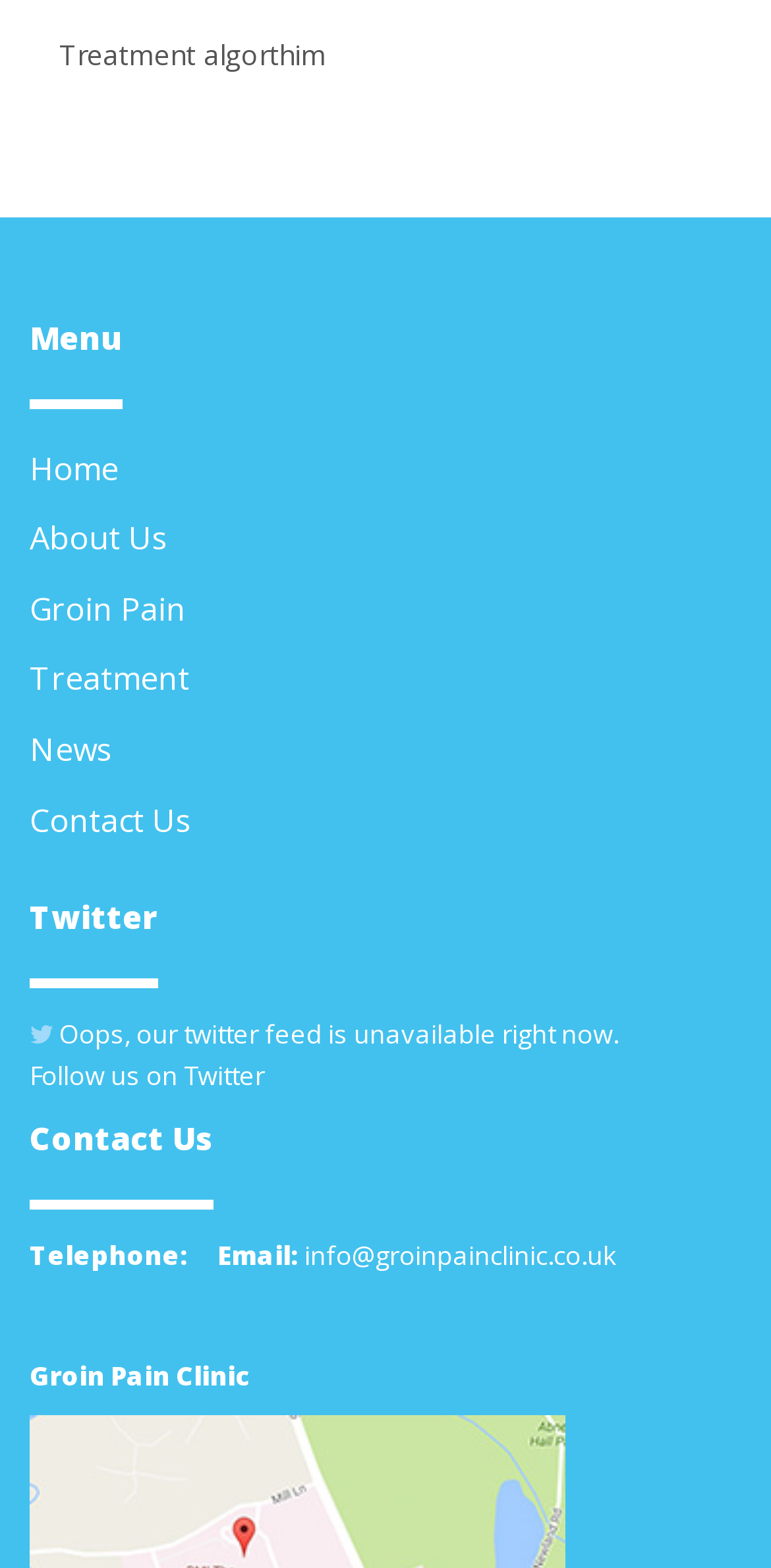Please find the bounding box coordinates of the element that must be clicked to perform the given instruction: "Click on the 'Treatment algorthim' link". The coordinates should be four float numbers from 0 to 1, i.e., [left, top, right, bottom].

[0.038, 0.009, 0.962, 0.062]